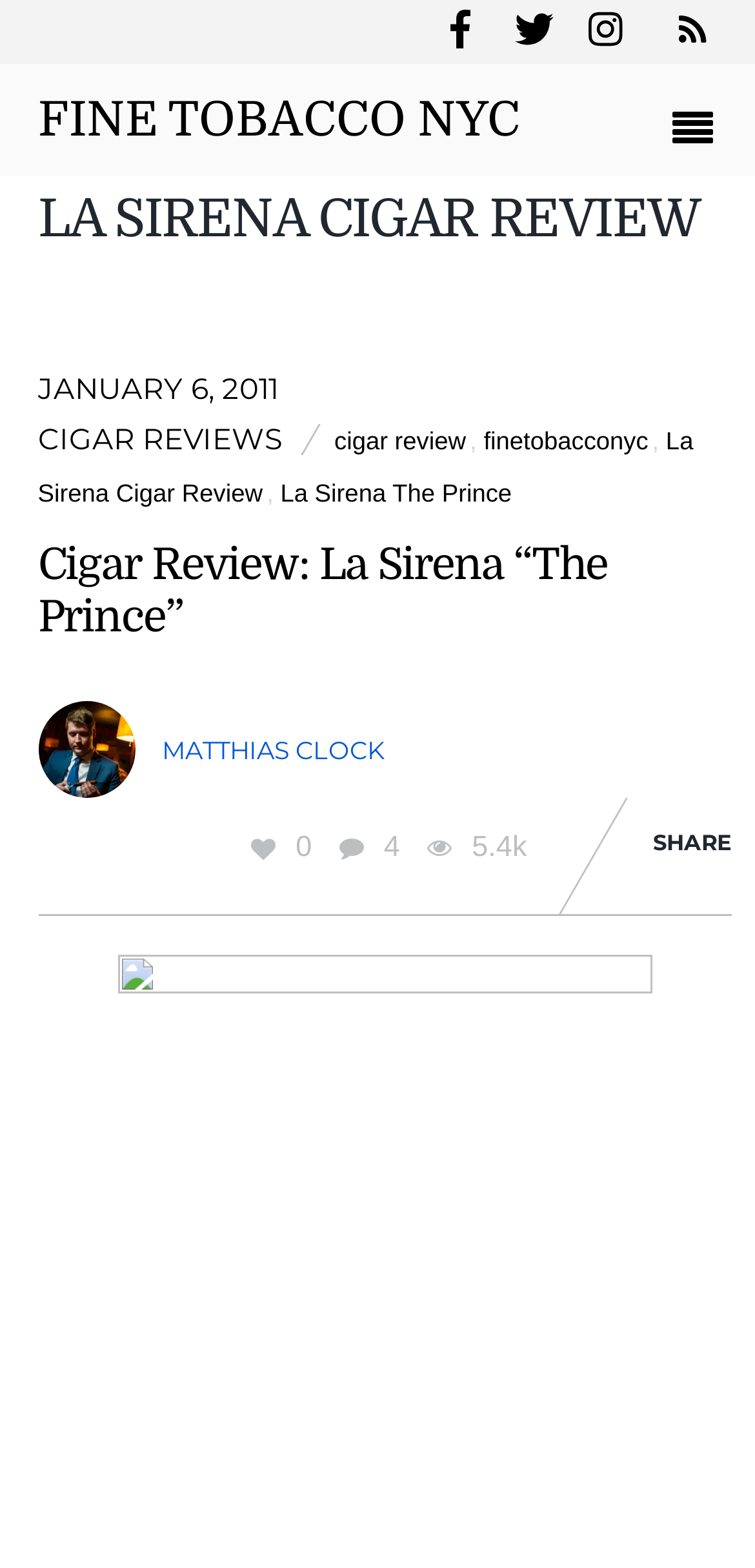What is the name of the cigar being reviewed?
Using the image as a reference, answer the question in detail.

I looked at the heading element on the webpage, which shows the title of the cigar review, and it says 'Cigar Review: La Sirena “The Prince”', so the name of the cigar being reviewed is La Sirena “The Prince”.